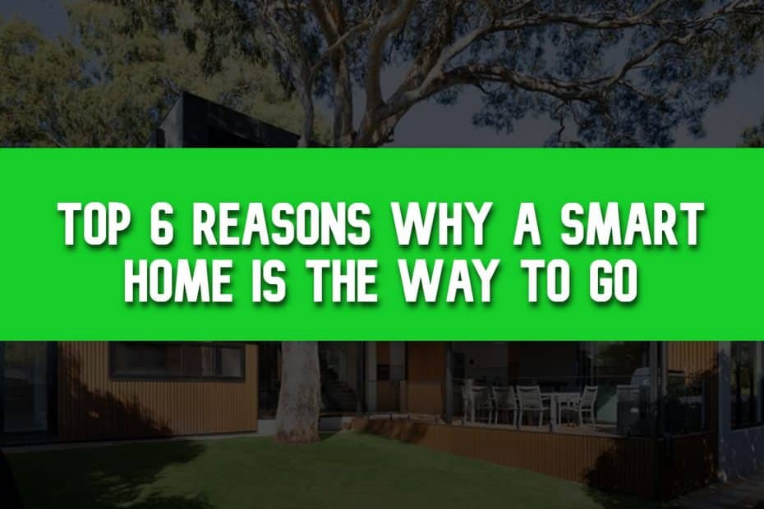Please give a concise answer to this question using a single word or phrase: 
What is the architectural style of the home?

Contemporary